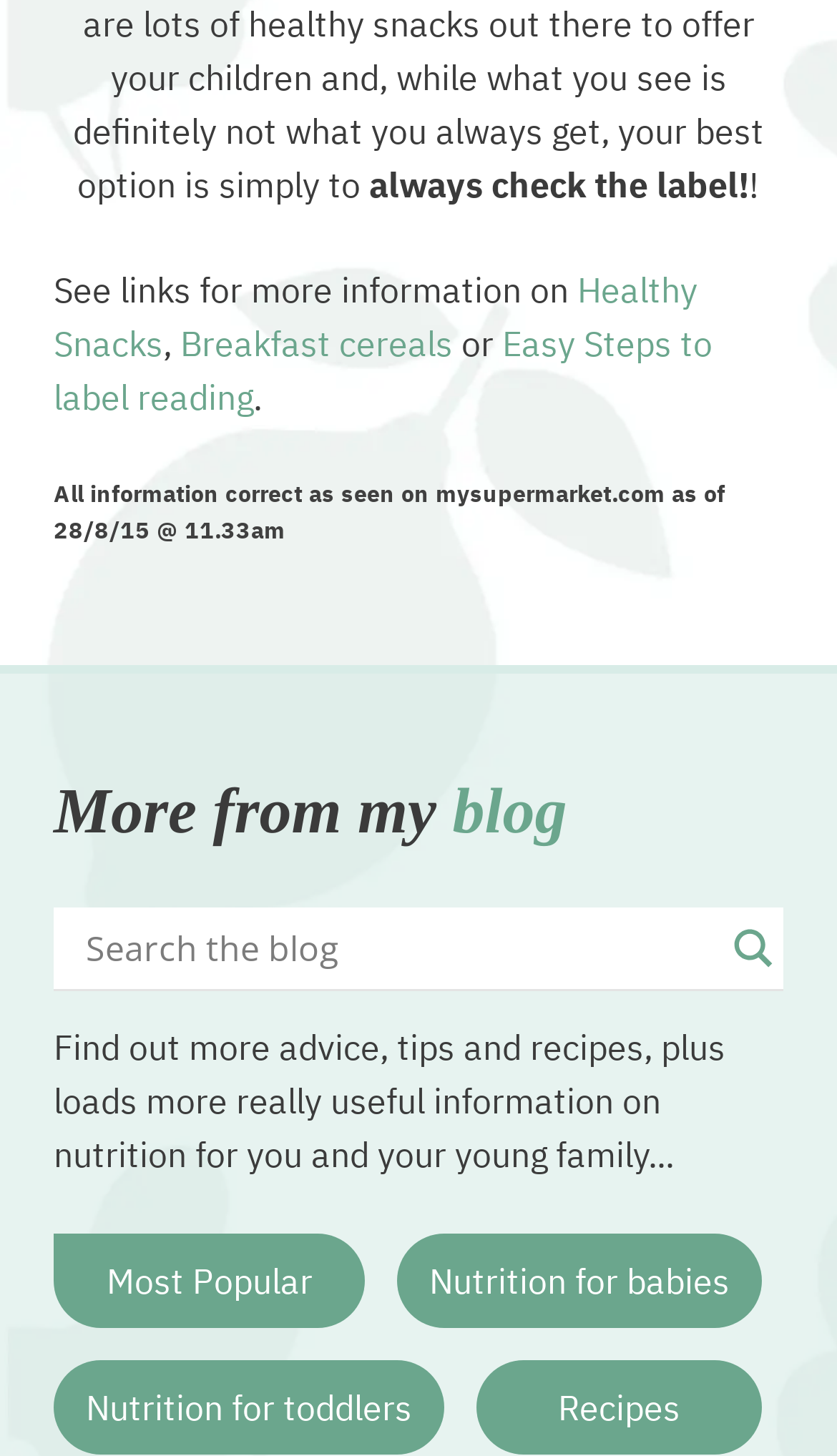Determine the bounding box for the described UI element: "http://www.monocromatica.com/netlabel".

None